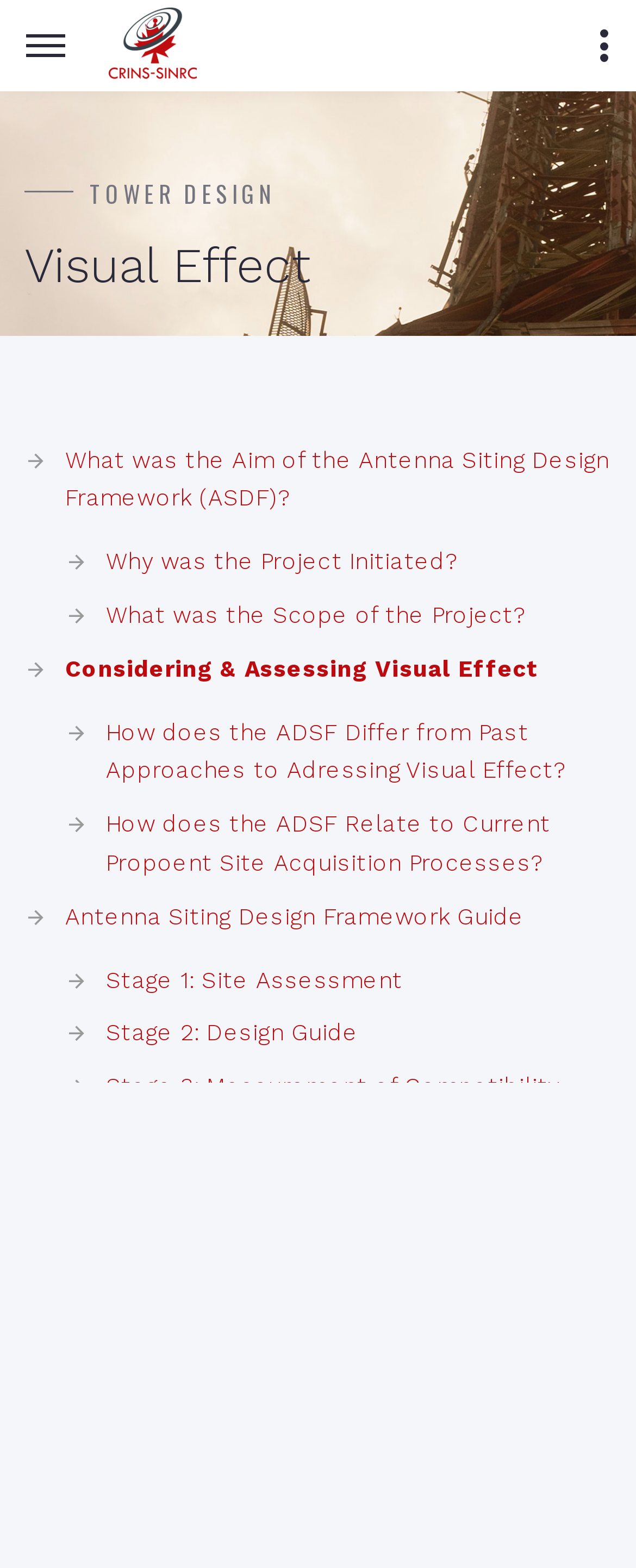Locate the bounding box coordinates of the clickable region to complete the following instruction: "View Antenna Siting Design Framework Guide."

[0.103, 0.576, 0.824, 0.593]